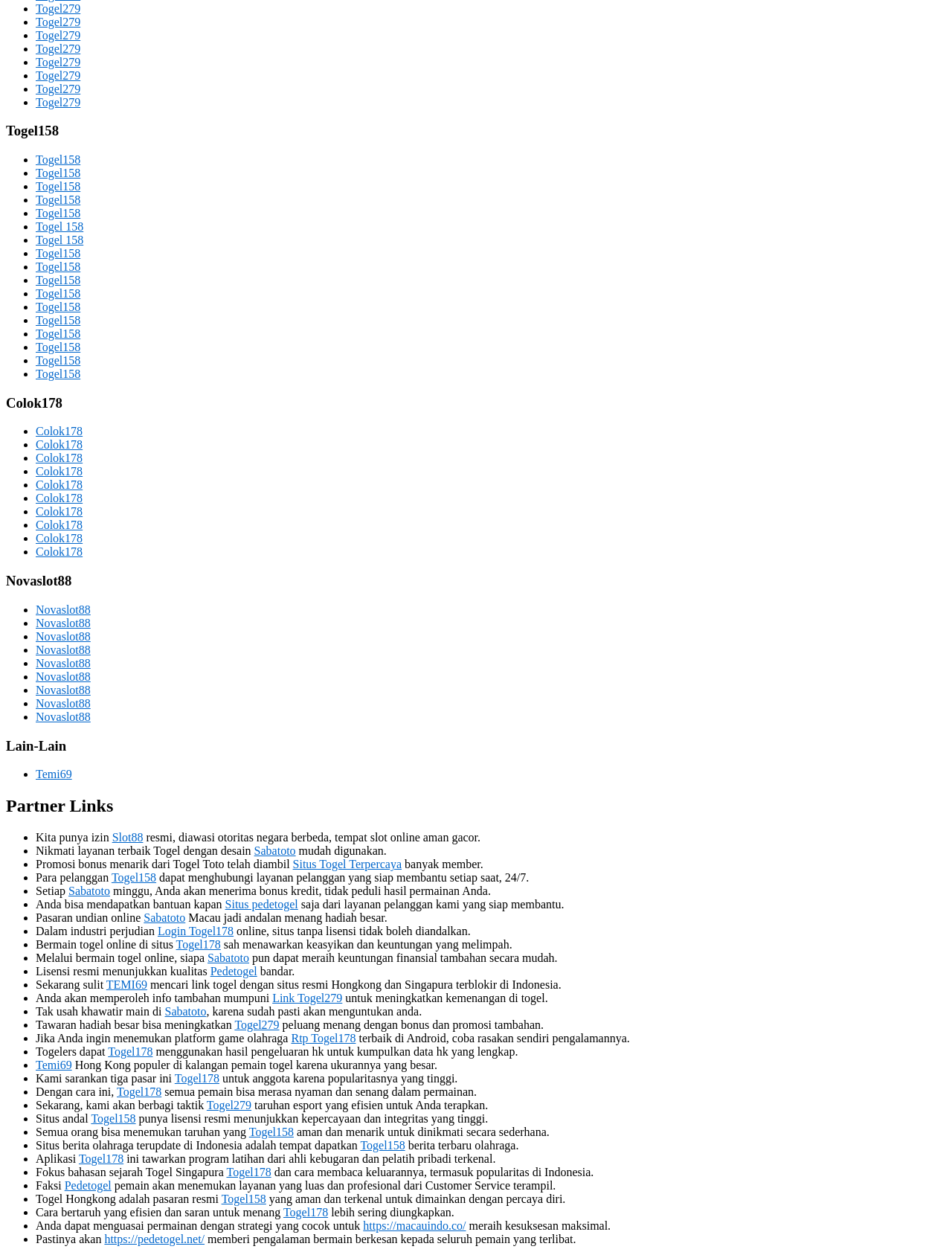Please find and report the bounding box coordinates of the element to click in order to perform the following action: "Go to Novaslot88". The coordinates should be expressed as four float numbers between 0 and 1, in the format [left, top, right, bottom].

[0.038, 0.48, 0.095, 0.49]